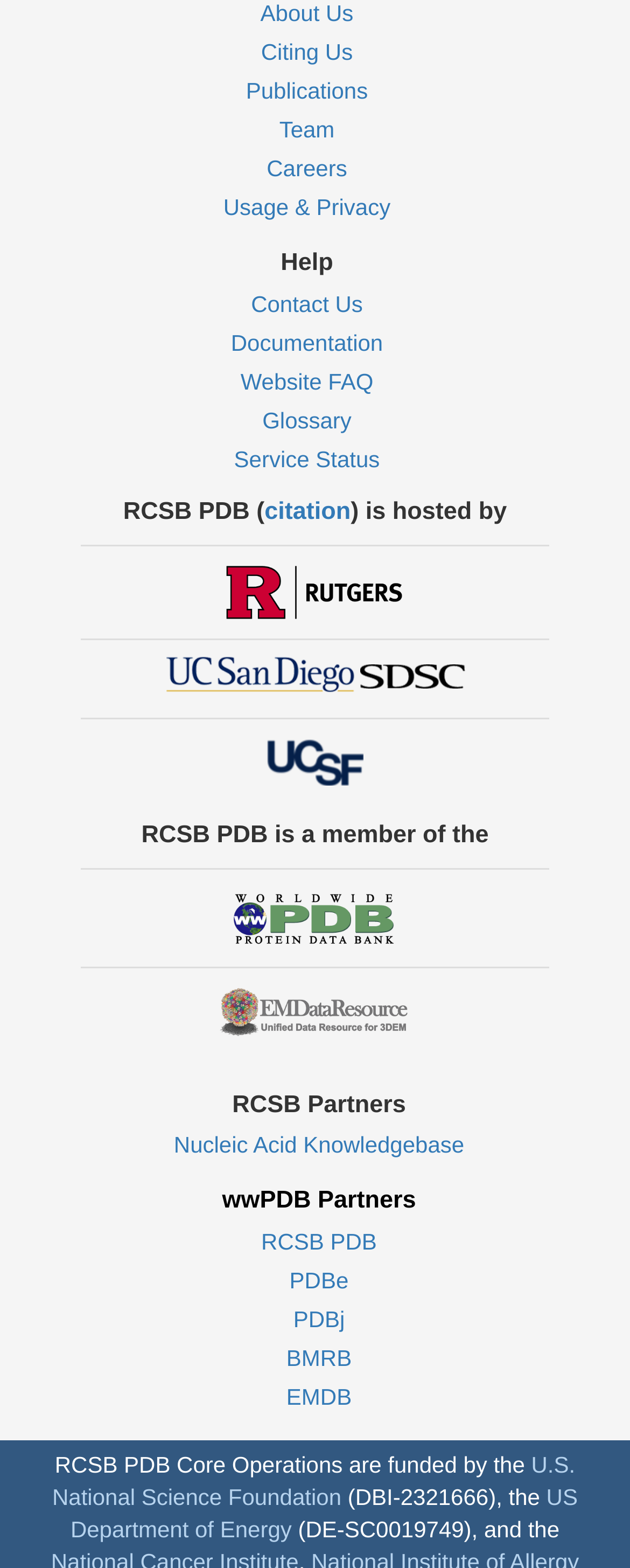Please identify the bounding box coordinates of the element that needs to be clicked to perform the following instruction: "Go to the Team page".

[0.443, 0.075, 0.531, 0.091]